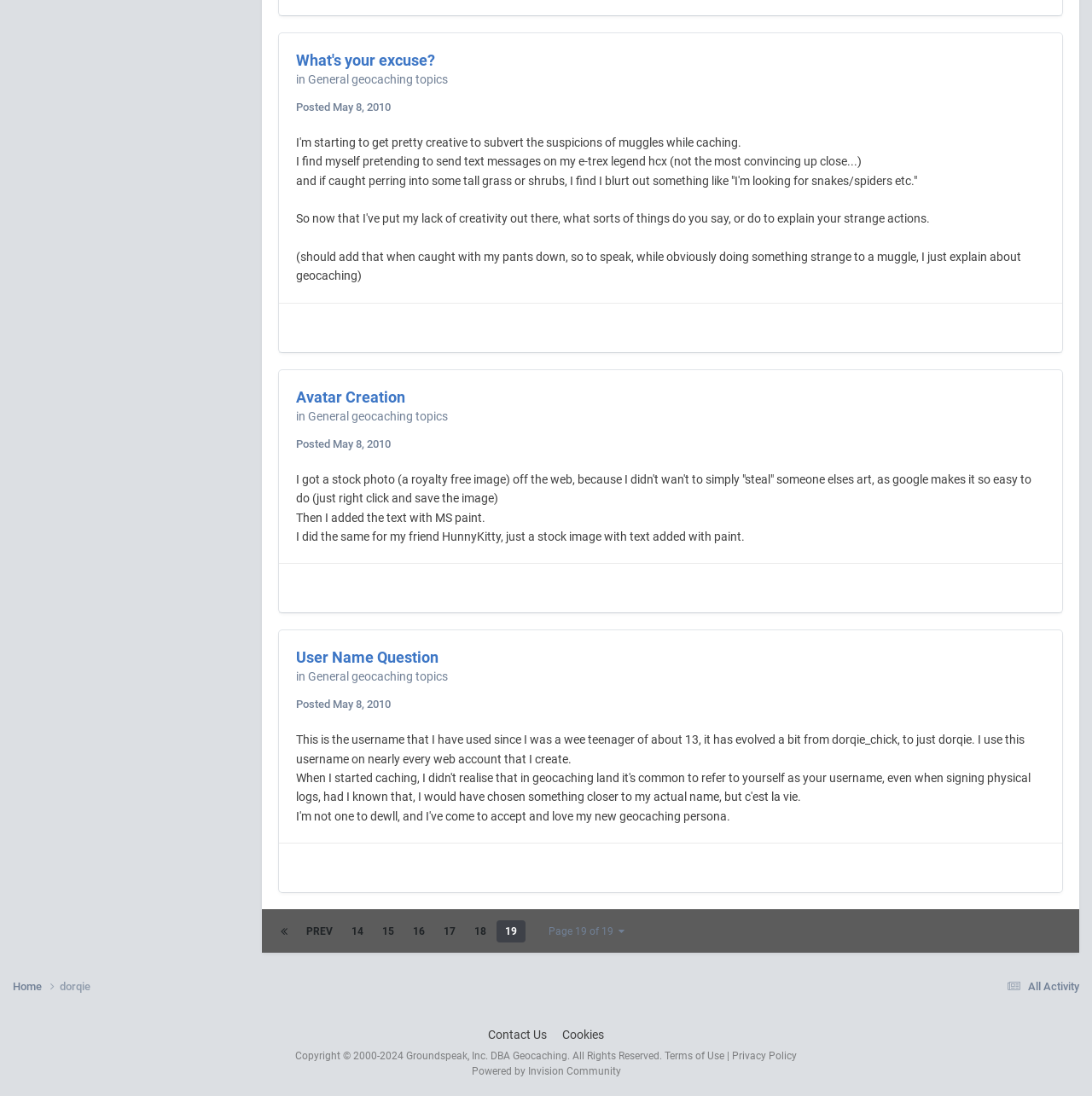Please provide a detailed answer to the question below based on the screenshot: 
What is the purpose of the link 'Contact Us'?

The link 'Contact Us' is usually used to contact the website administrators or support team, which suggests that the purpose of the link is to allow users to contact the website administrators.